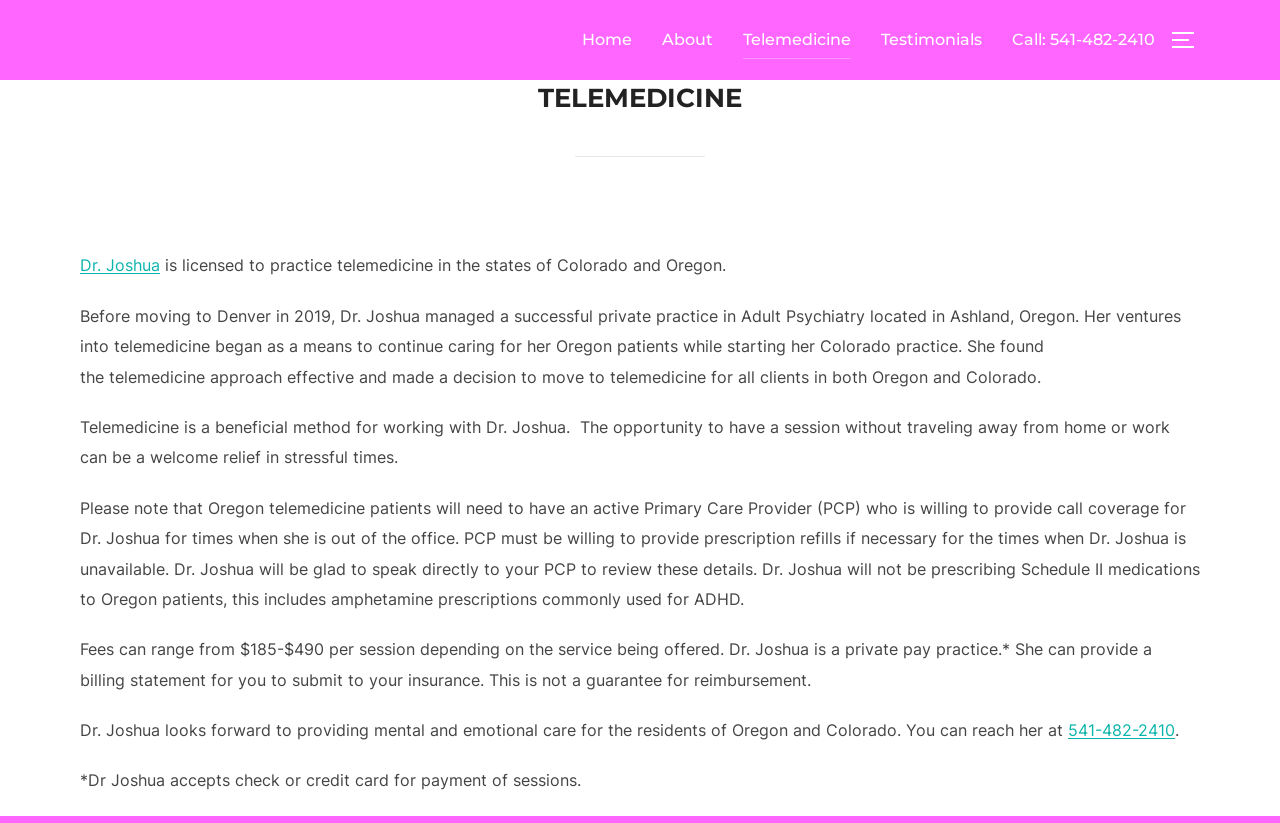Please specify the bounding box coordinates of the region to click in order to perform the following instruction: "Click the Home link".

[0.455, 0.026, 0.494, 0.072]